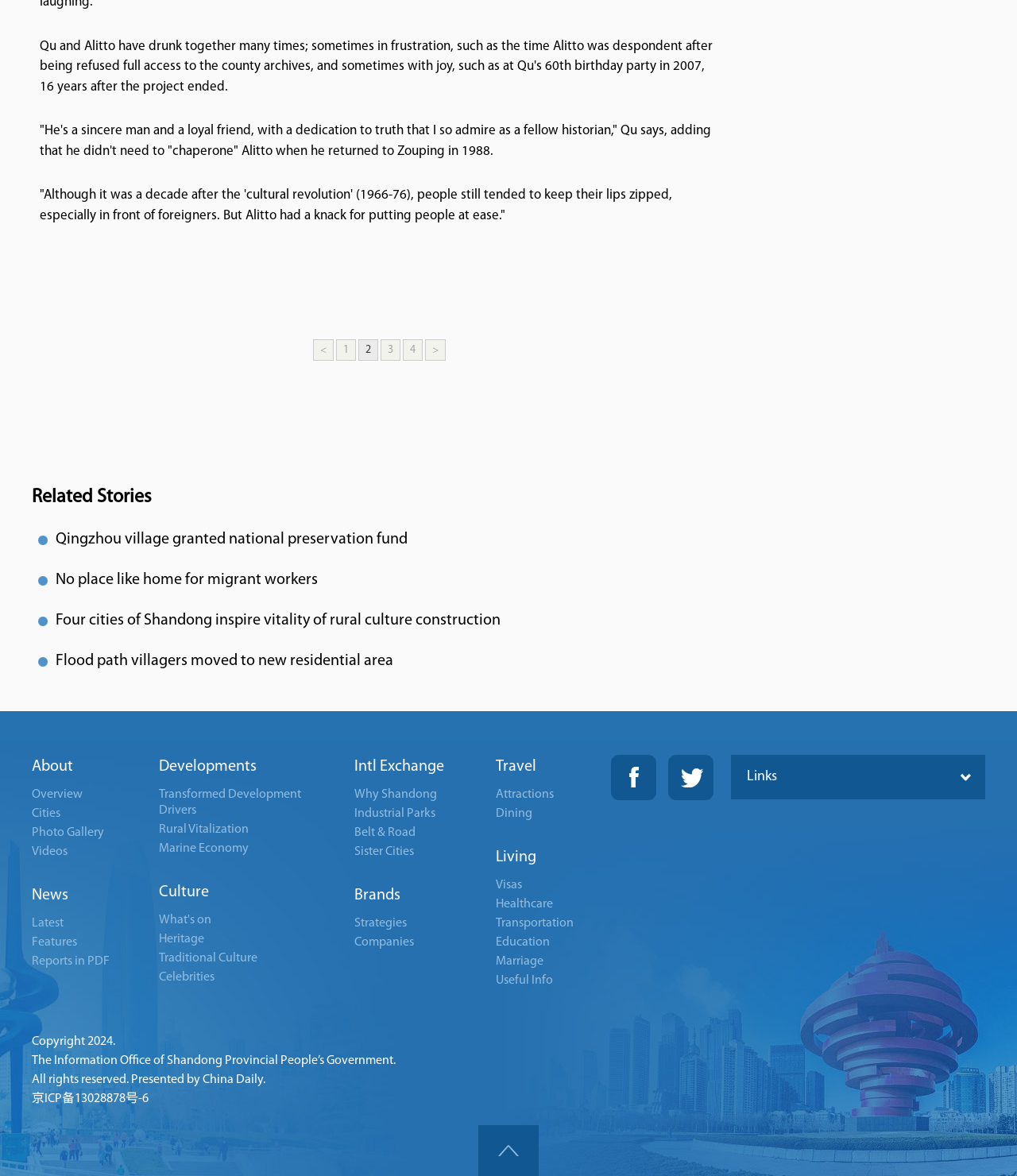Could you highlight the region that needs to be clicked to execute the instruction: "Click the About link"?

None